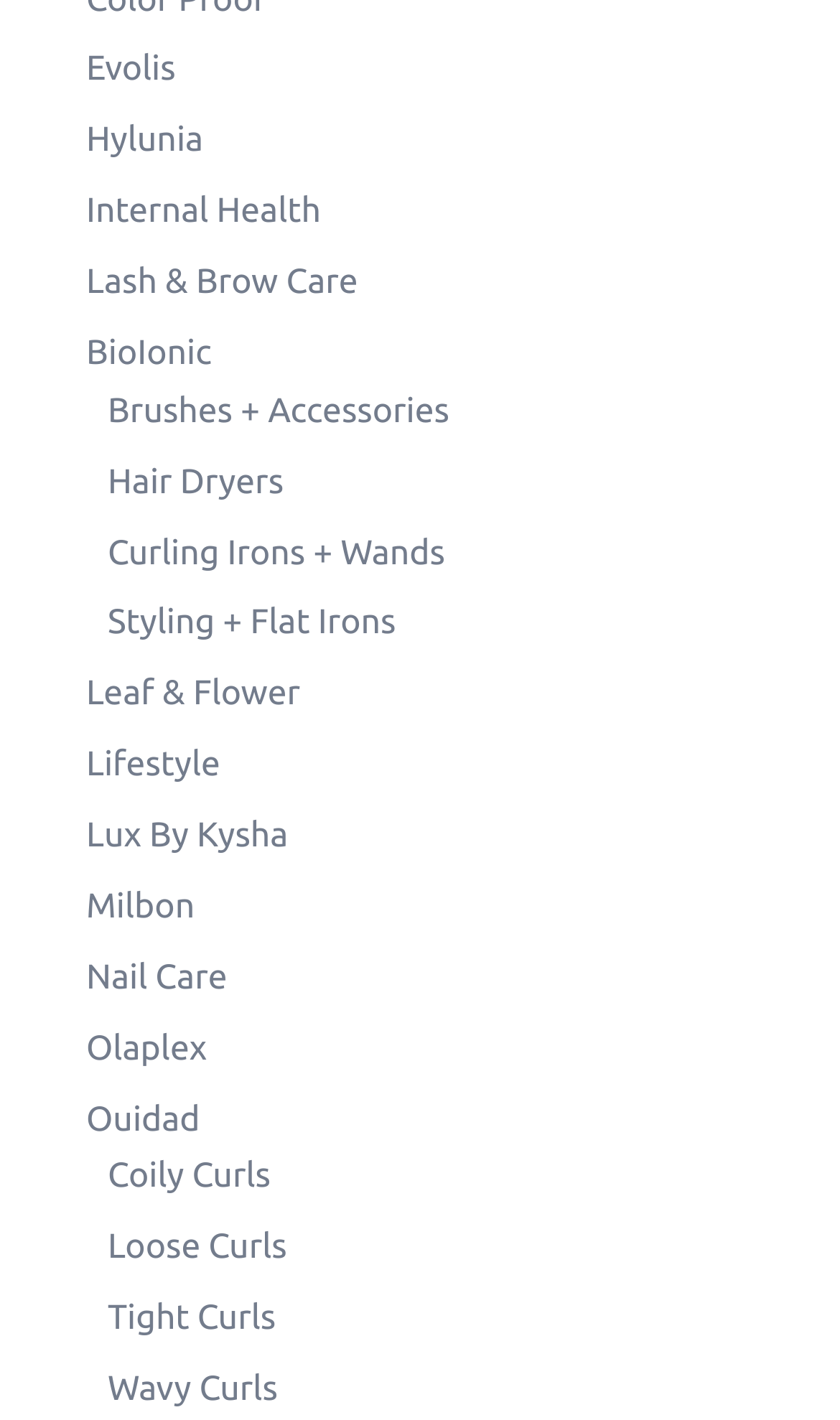Given the description of the UI element: "Internal Health", predict the bounding box coordinates in the form of [left, top, right, bottom], with each value being a float between 0 and 1.

[0.103, 0.135, 0.382, 0.162]